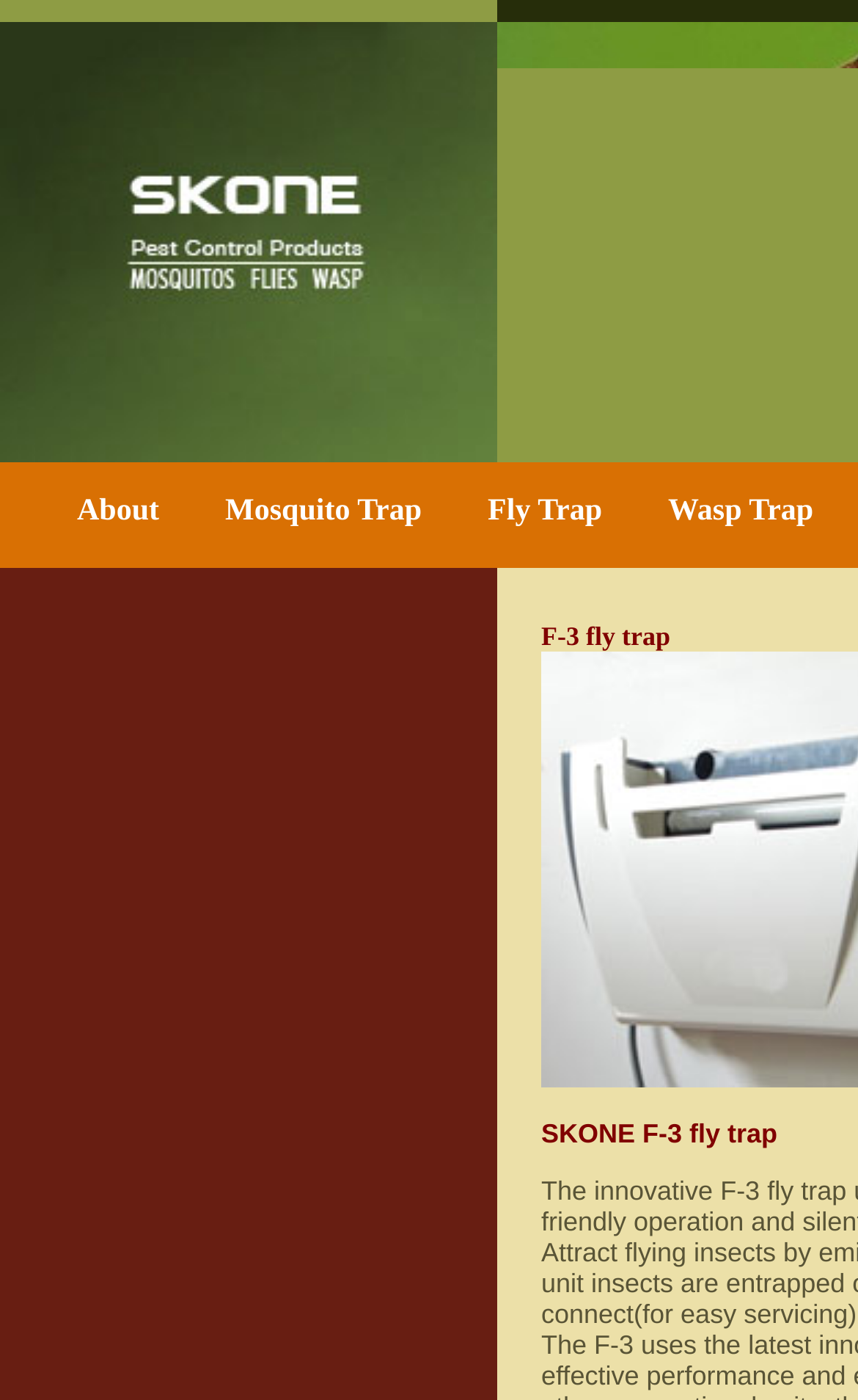Please use the details from the image to answer the following question comprehensively:
What is the relative position of the 'About' link?

Based on the bounding box coordinates of the 'About' link, its y1 and y2 values are smaller than those of the other links, indicating that it is positioned at the top-left of the navigation menu.